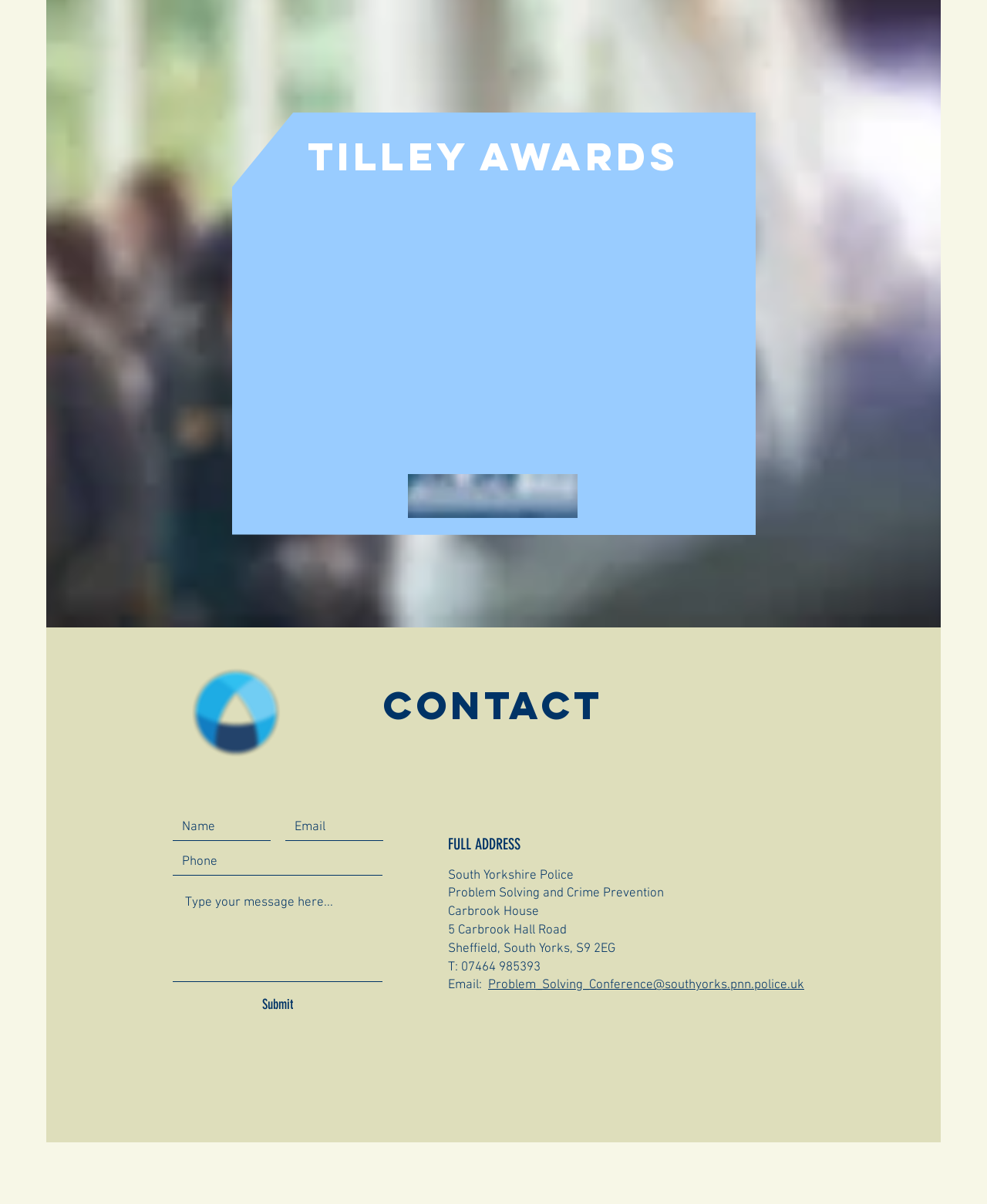What is the name of the building where South Yorkshire Police is located?
Based on the visual, give a brief answer using one word or a short phrase.

Carbrook House